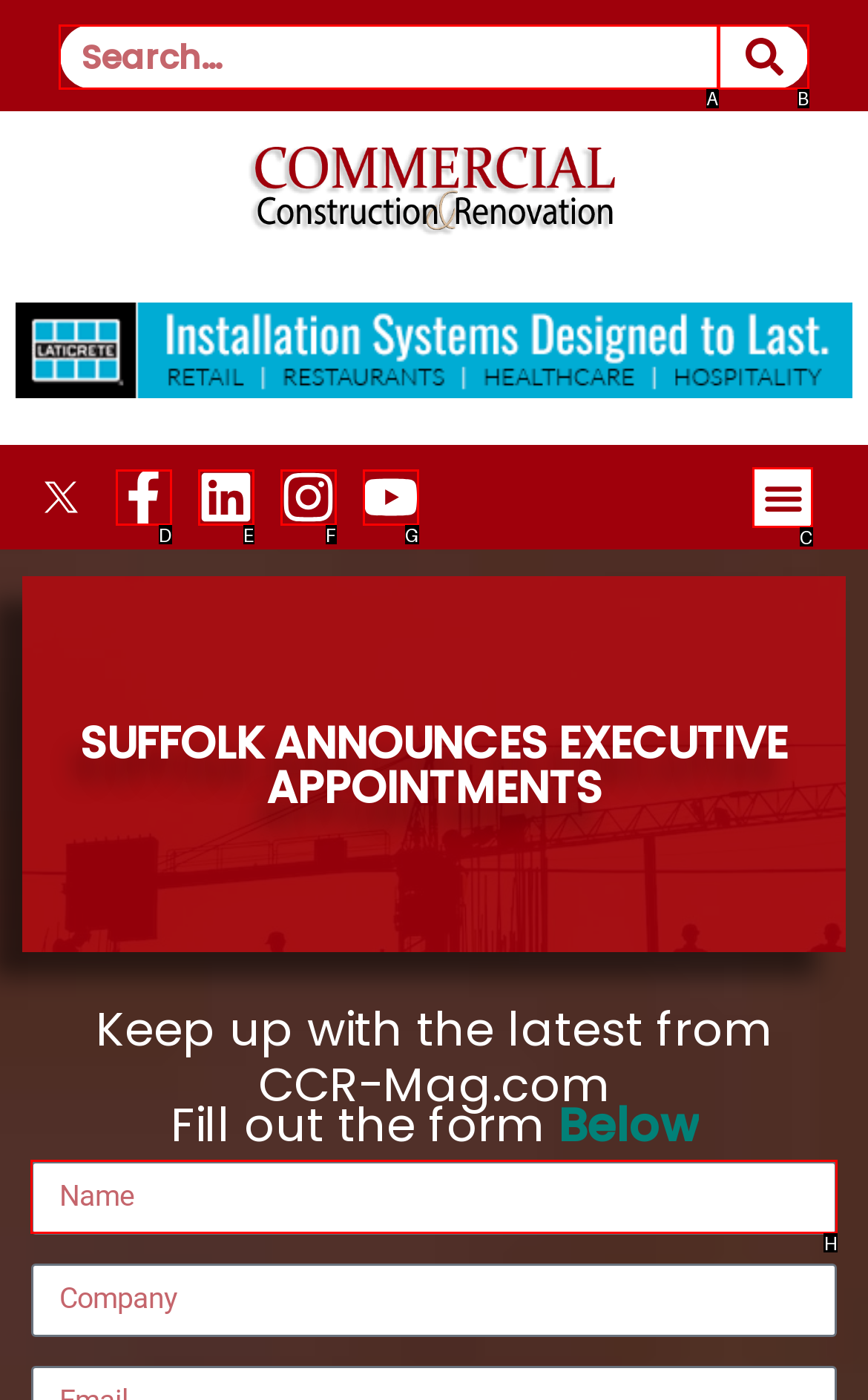What is the letter of the UI element you should click to Toggle the menu? Provide the letter directly.

C